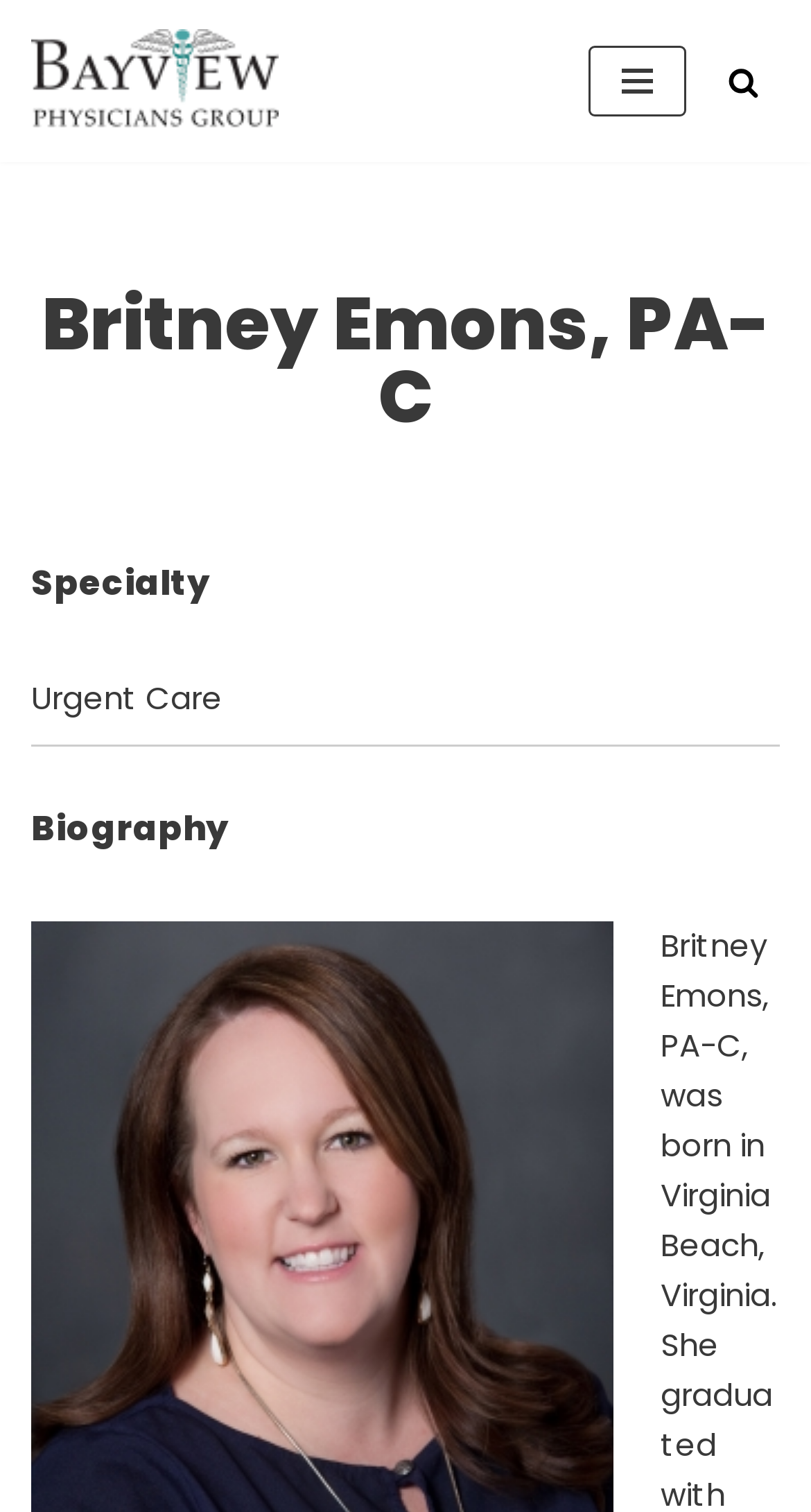Illustrate the webpage with a detailed description.

The webpage is about Britney Emons, a Physician Assistant (PA-C) at Bayview Physicians Group. At the top left, there is a link to skip to the content. Next to it, on the top left, is a link to Bayview Physicians Group. On the top right, there is a navigation menu button and a search link with a magnifying glass icon.

Below the top navigation section, there is a large heading that displays Britney Emons' name and title. Underneath, there are two sections. The first section is about her specialty, which is Urgent Care. The second section is her biography. These sections are separated by a horizontal line.